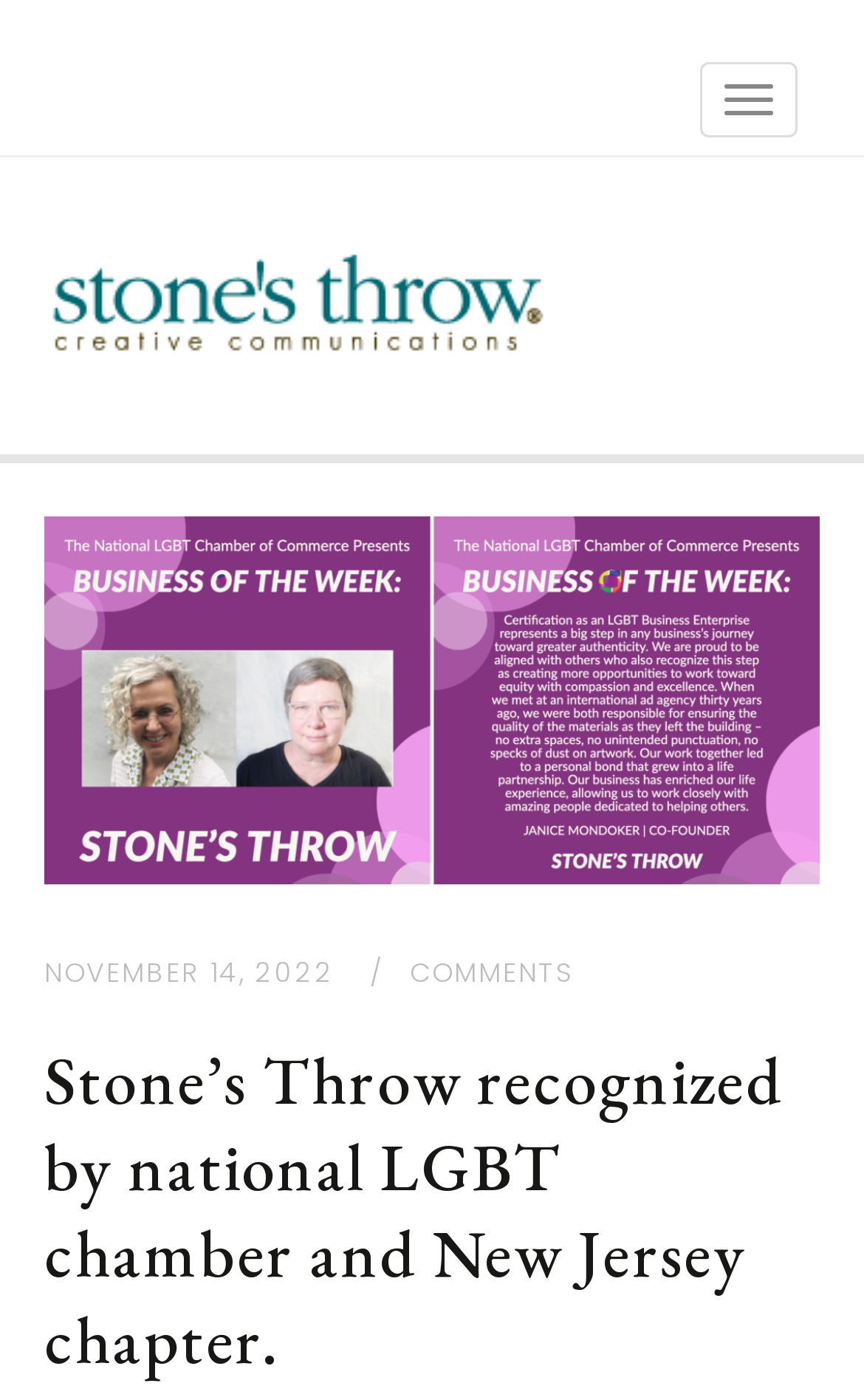Answer the following inquiry with a single word or phrase:
What is the name of the company?

Stone's Throw Creative Communications